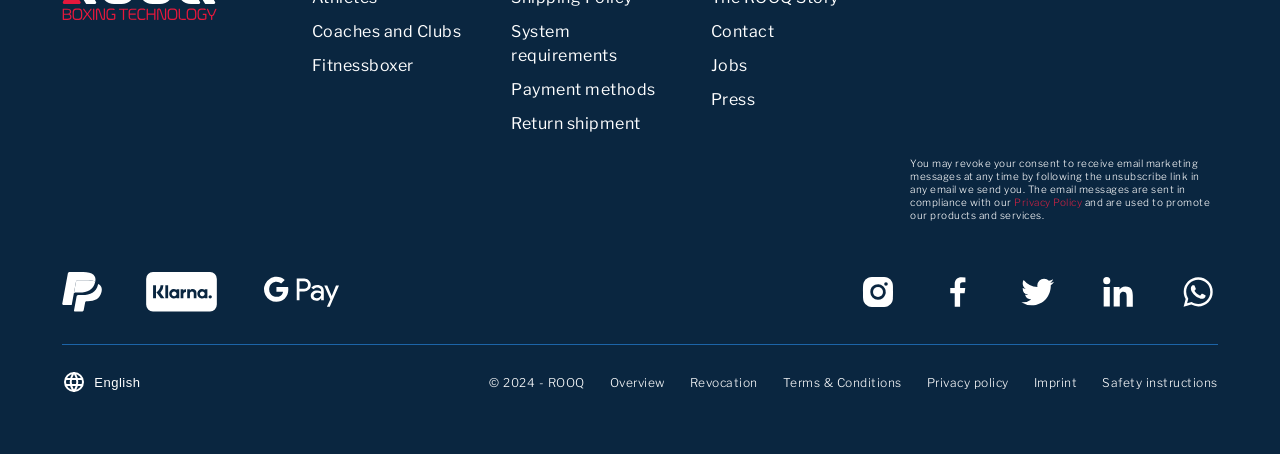Identify the bounding box coordinates for the region to click in order to carry out this instruction: "Go to Contact". Provide the coordinates using four float numbers between 0 and 1, formatted as [left, top, right, bottom].

[0.555, 0.049, 0.605, 0.091]